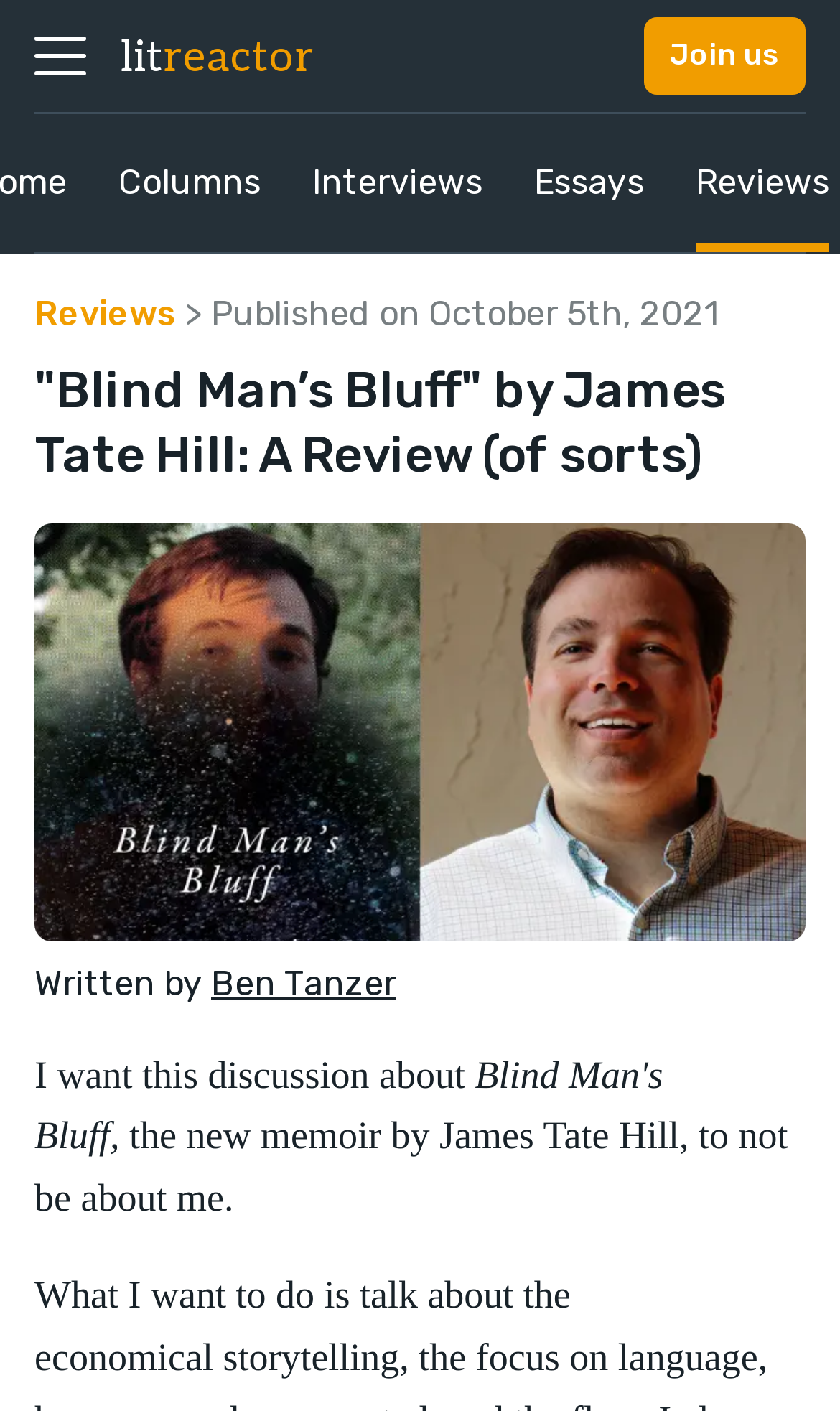Find the bounding box coordinates for the area that should be clicked to accomplish the instruction: "Read the review by Ben Tanzer".

[0.251, 0.682, 0.472, 0.711]